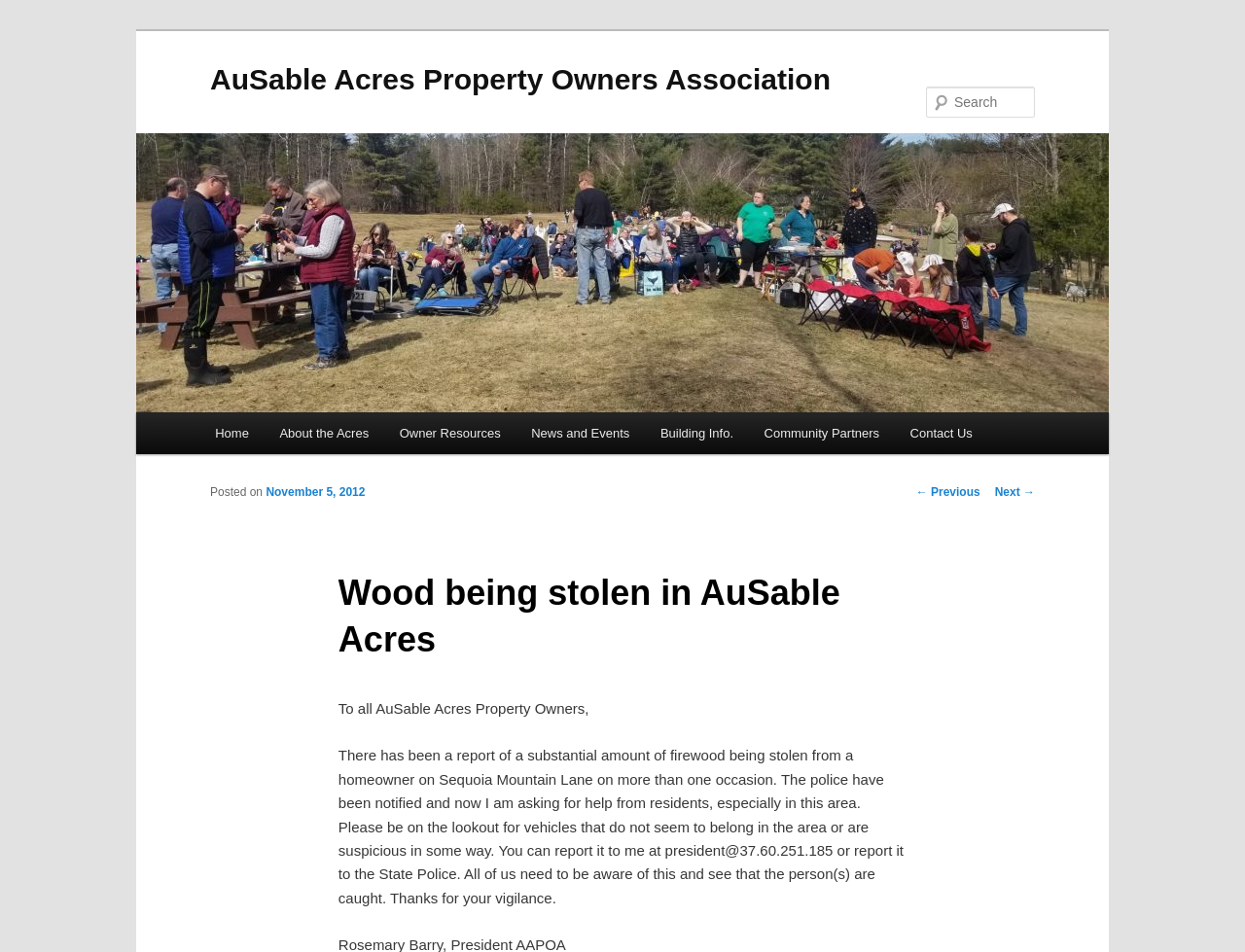Please determine the bounding box of the UI element that matches this description: Home. The coordinates should be given as (top-left x, top-left y, bottom-right x, bottom-right y), with all values between 0 and 1.

[0.16, 0.433, 0.212, 0.477]